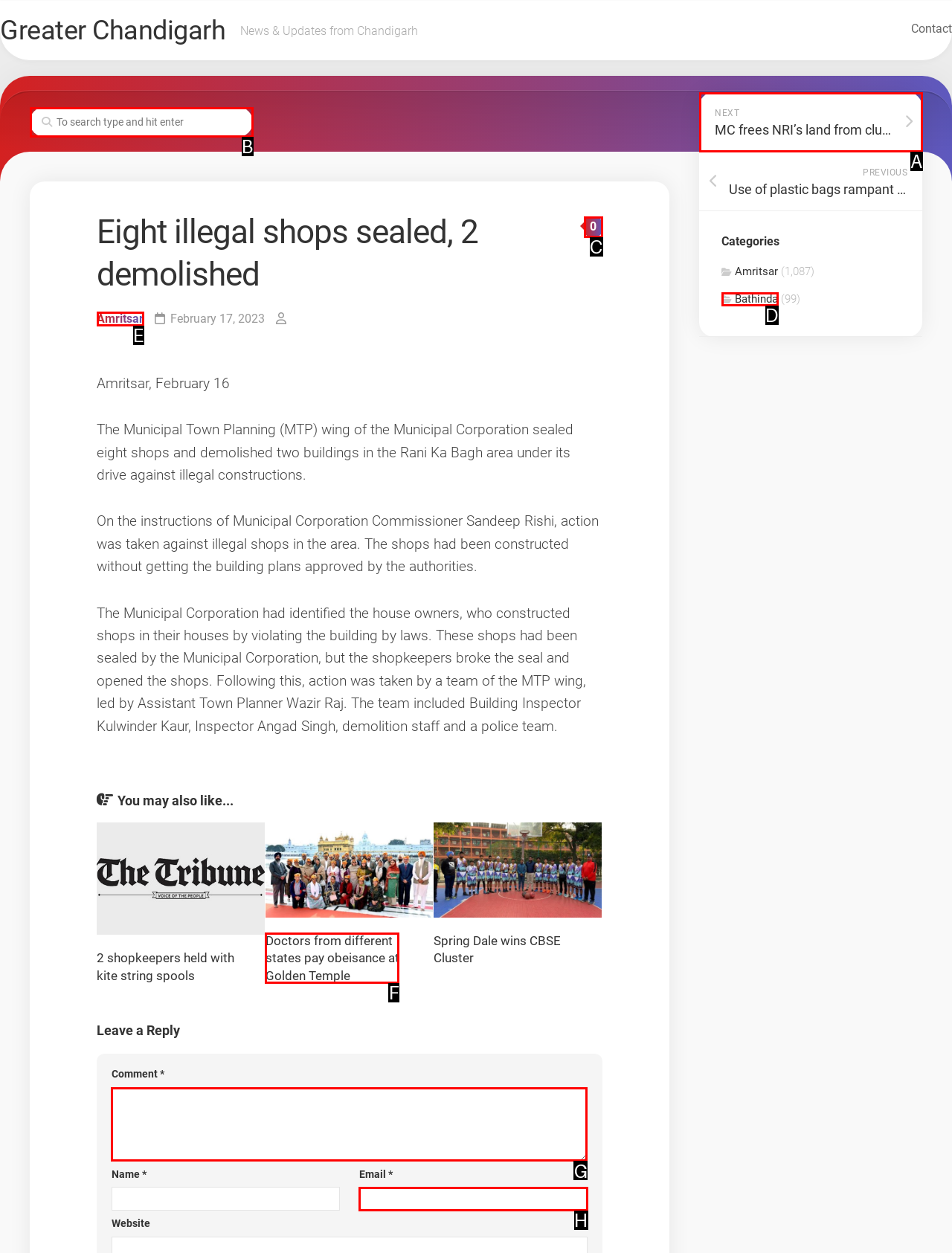Determine which HTML element should be clicked for this task: Leave a reply
Provide the option's letter from the available choices.

G